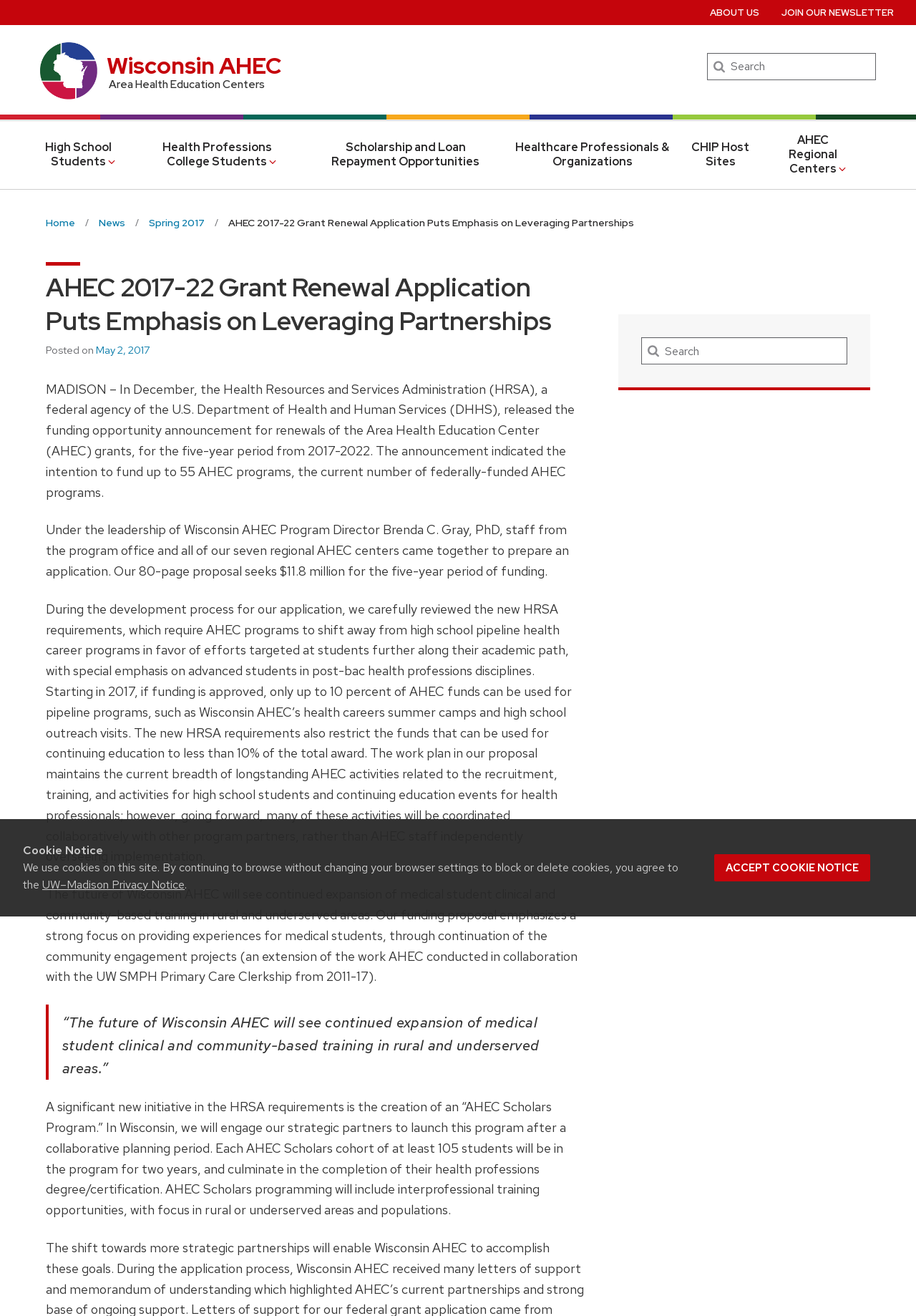Determine the bounding box coordinates of the clickable element to achieve the following action: 'Read about AHEC 2017-22 Grant Renewal Application'. Provide the coordinates as four float values between 0 and 1, formatted as [left, top, right, bottom].

[0.249, 0.161, 0.692, 0.177]